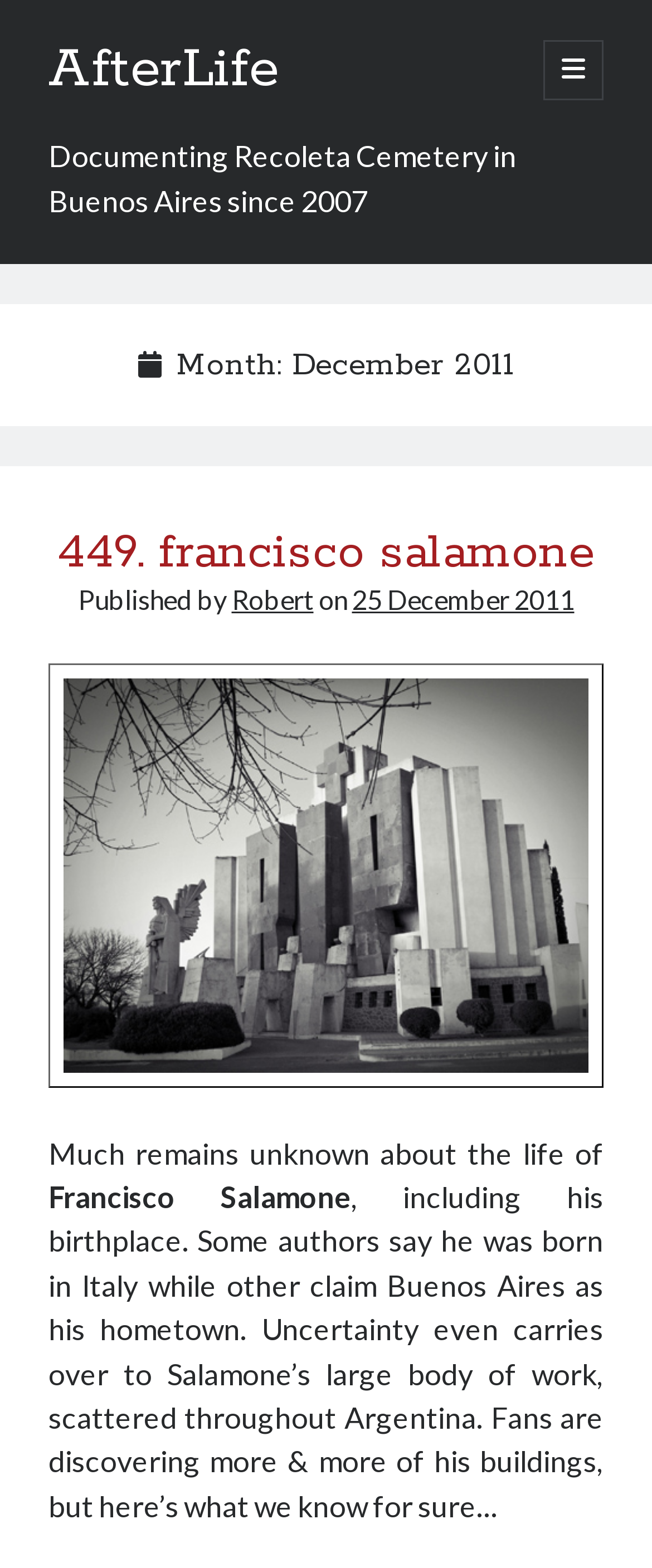Find the bounding box coordinates of the element's region that should be clicked in order to follow the given instruction: "View '449. francisco salamone' article". The coordinates should consist of four float numbers between 0 and 1, i.e., [left, top, right, bottom].

[0.087, 0.333, 0.913, 0.372]